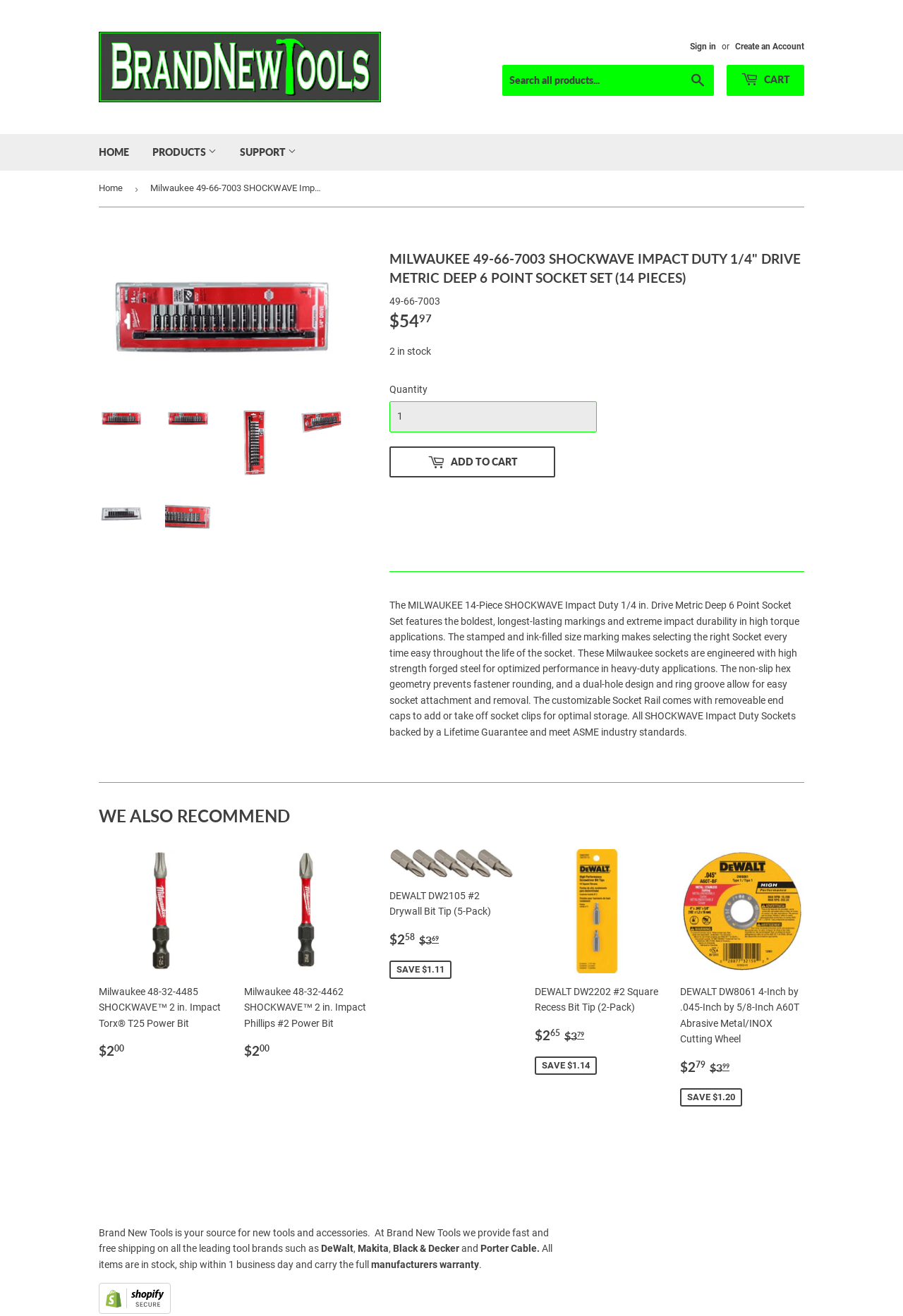What is the price of the socket set?
Refer to the screenshot and deliver a thorough answer to the question presented.

I found the answer by looking at the price section which displays the price as $54.97.